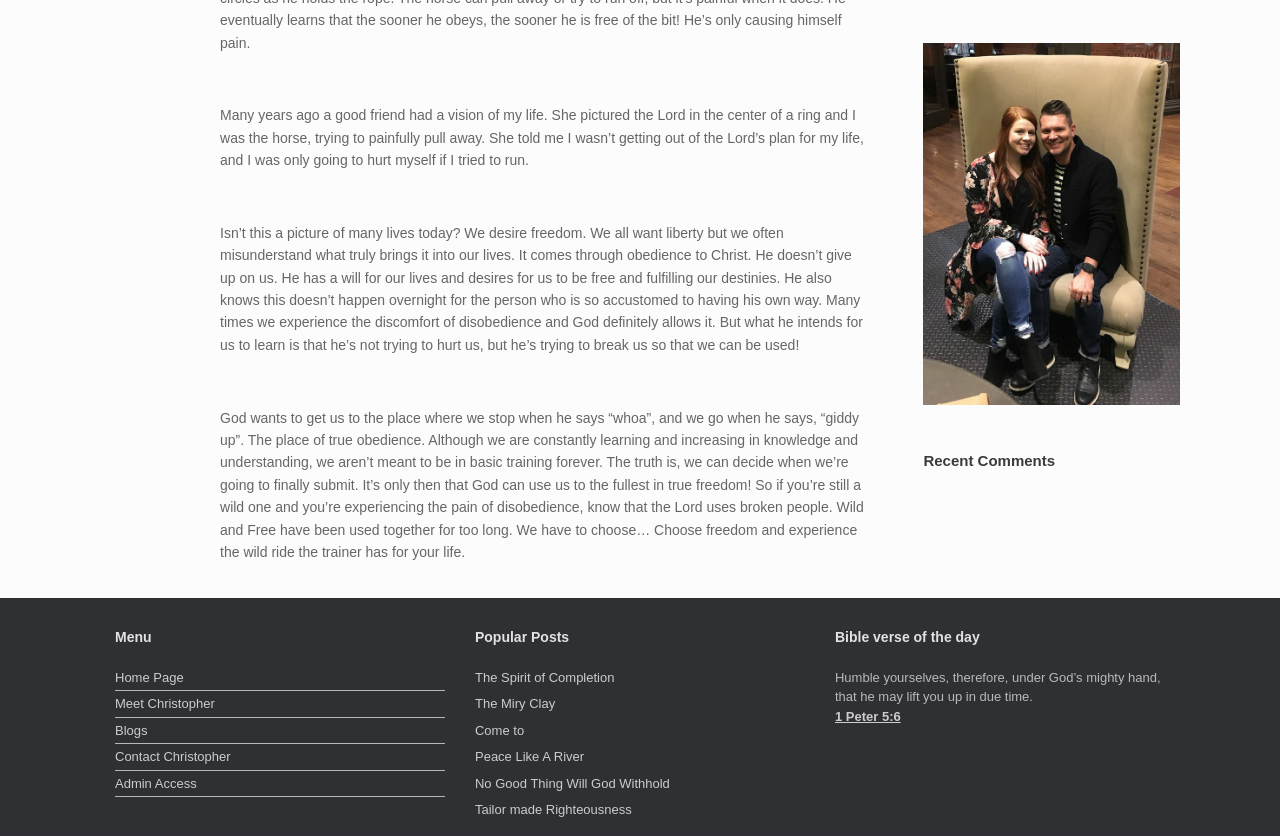Predict the bounding box of the UI element that fits this description: "1 Peter 5:6".

[0.652, 0.848, 0.704, 0.866]